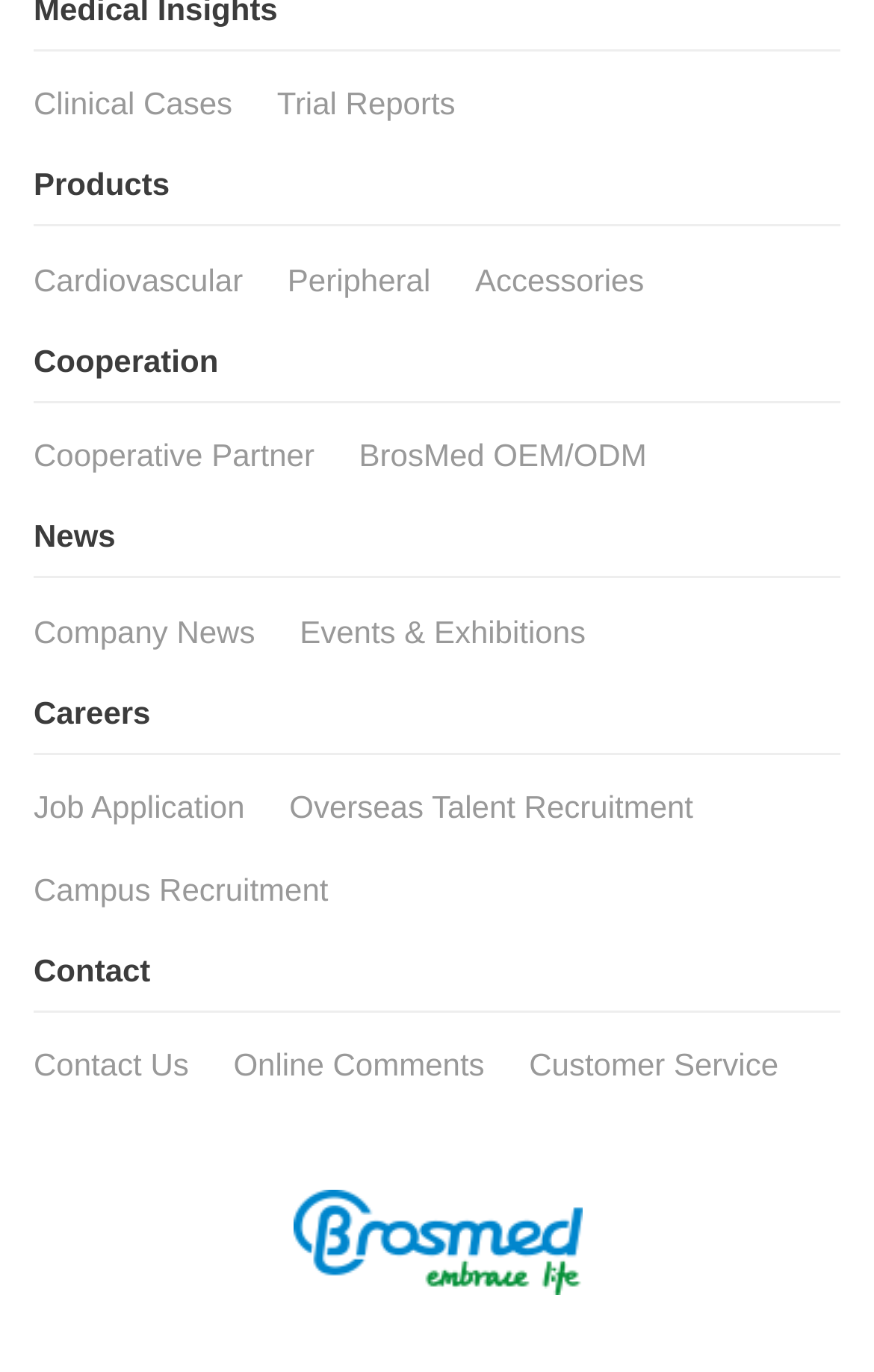Identify the bounding box coordinates for the element you need to click to achieve the following task: "Explore products". Provide the bounding box coordinates as four float numbers between 0 and 1, in the form [left, top, right, bottom].

[0.038, 0.115, 0.962, 0.166]